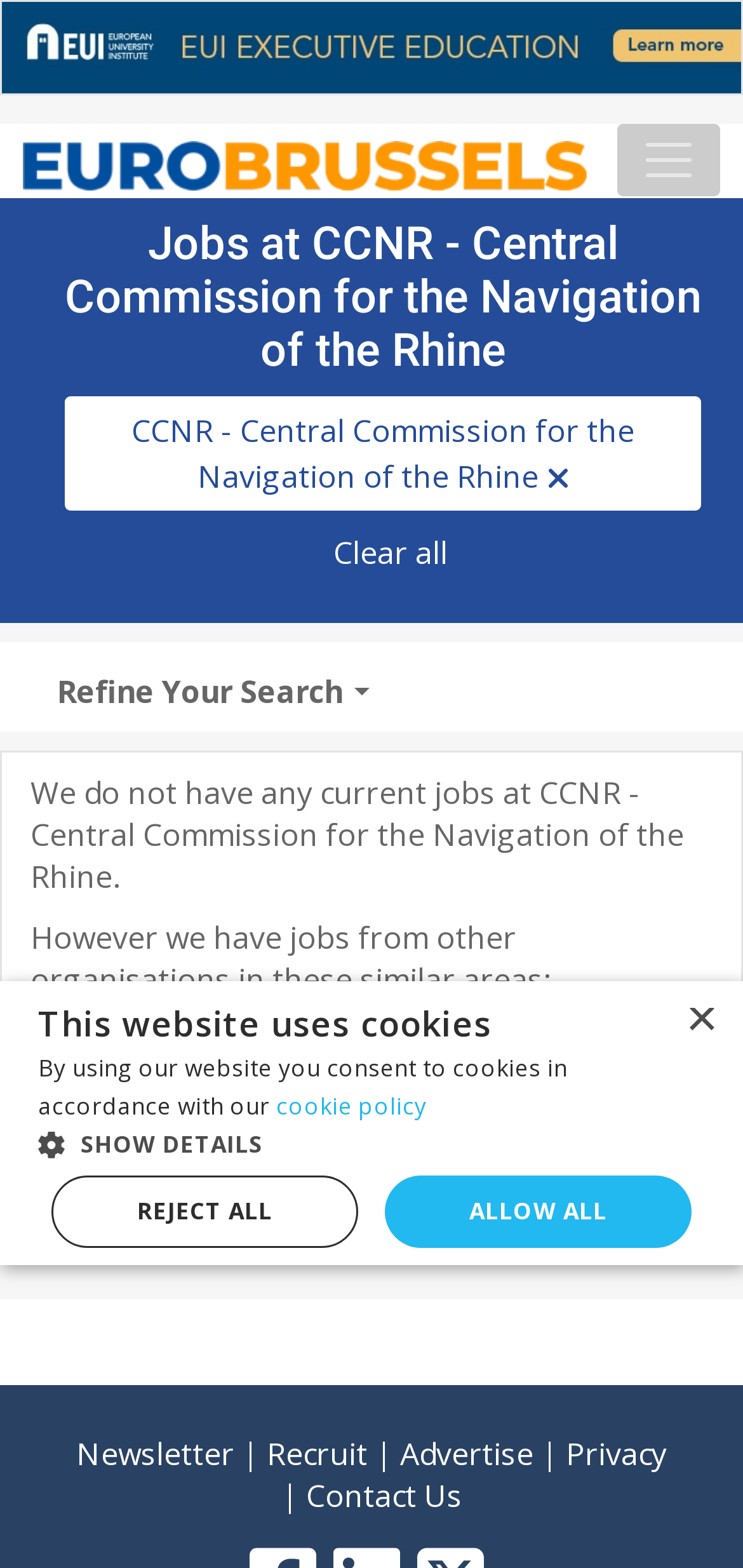Please identify the coordinates of the bounding box for the clickable region that will accomplish this instruction: "Refine Your Search".

[0.077, 0.428, 0.497, 0.454]